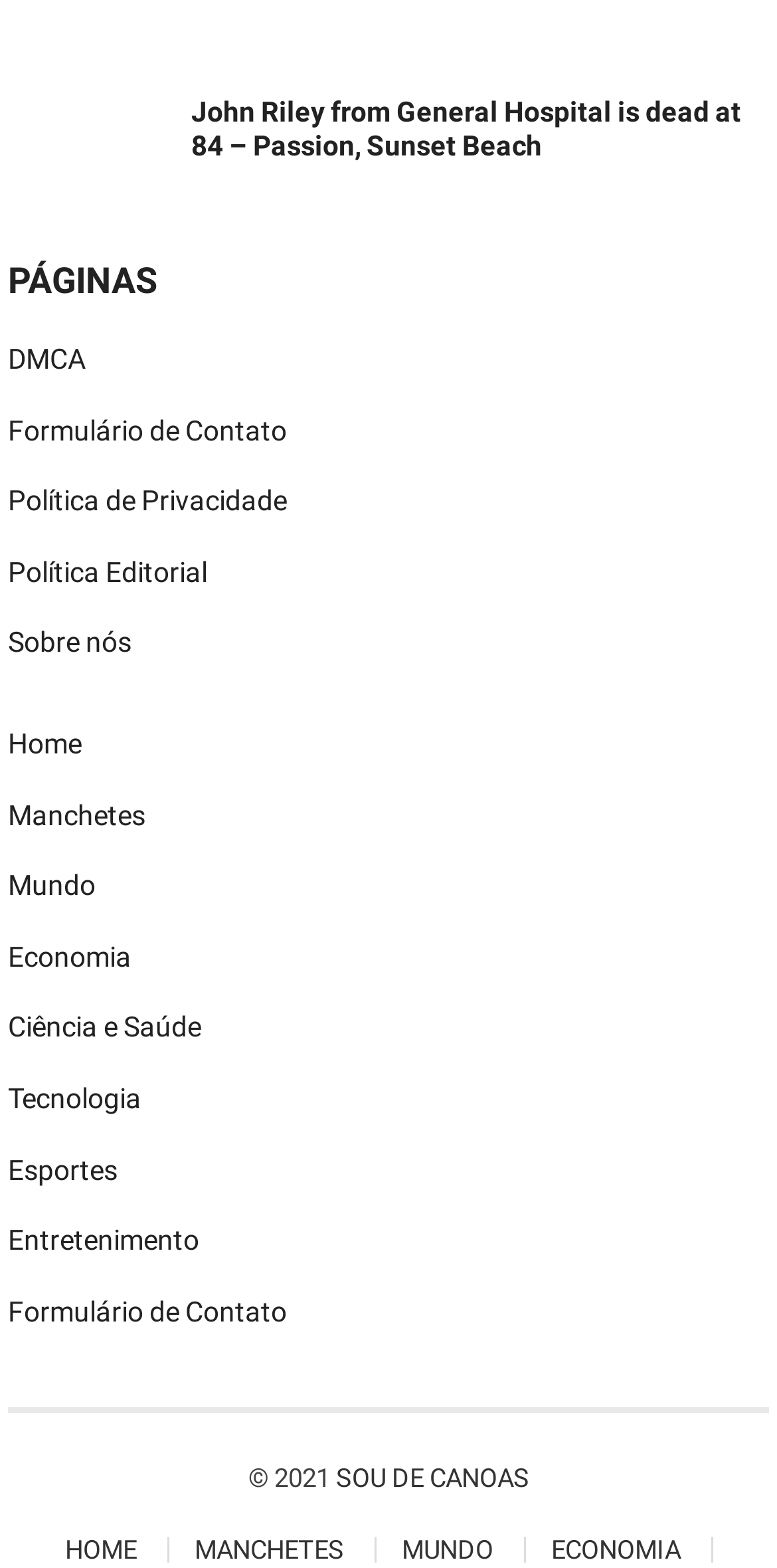Pinpoint the bounding box coordinates of the clickable element to carry out the following instruction: "contact us."

[0.01, 0.264, 0.369, 0.284]